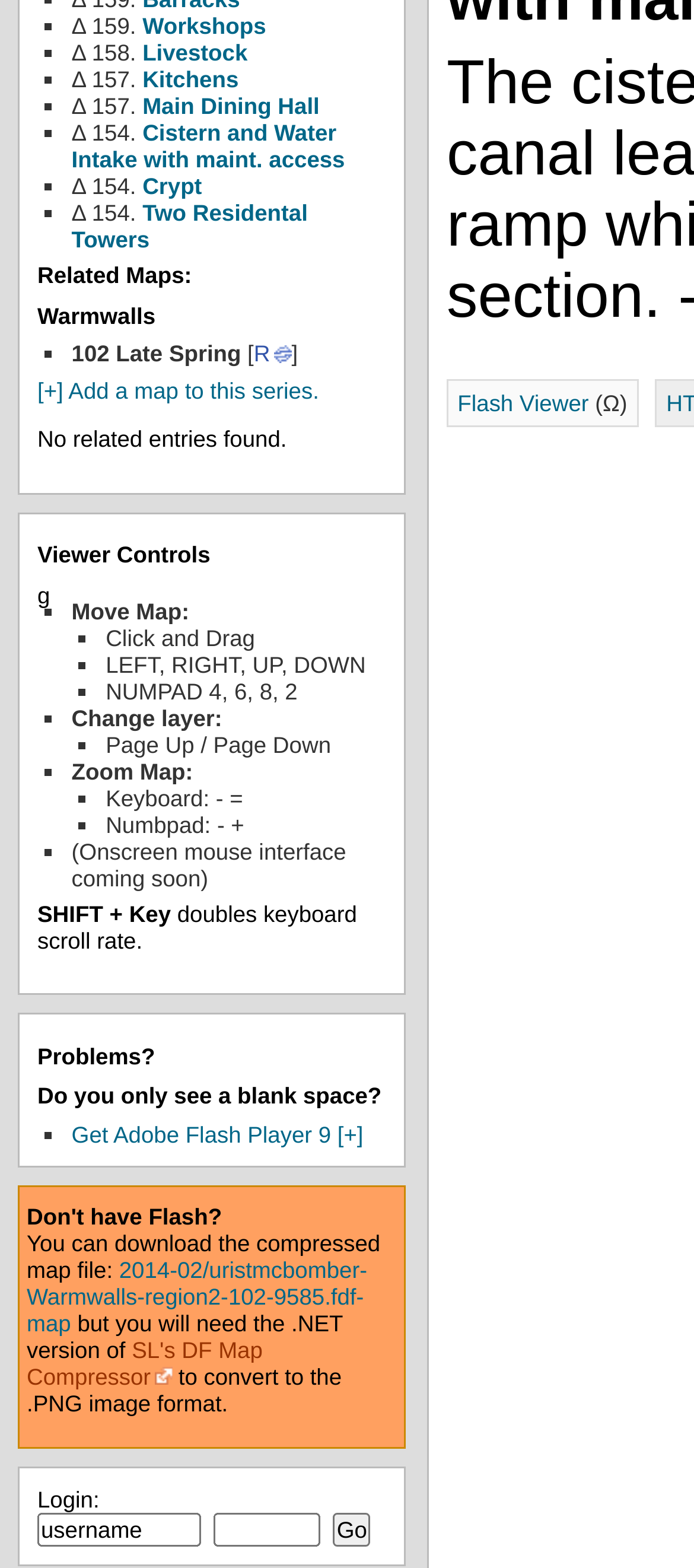Using the format (top-left x, top-left y, bottom-right x, bottom-right y), provide the bounding box coordinates for the described UI element. All values should be floating point numbers between 0 and 1: Livestock

[0.205, 0.025, 0.357, 0.042]